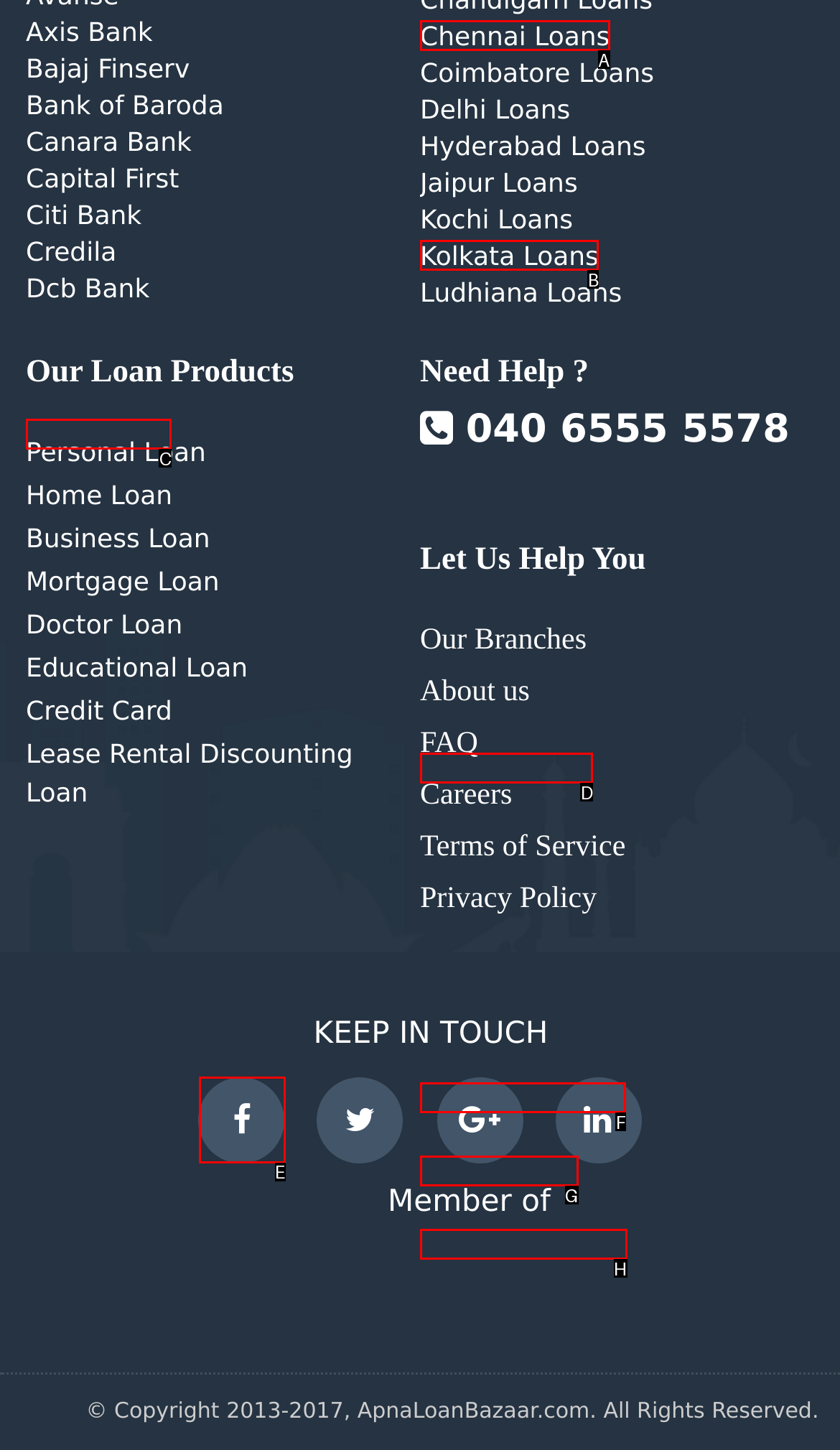Determine the letter of the UI element I should click on to complete the task: Go to HDFC Bank from the provided choices in the screenshot.

C